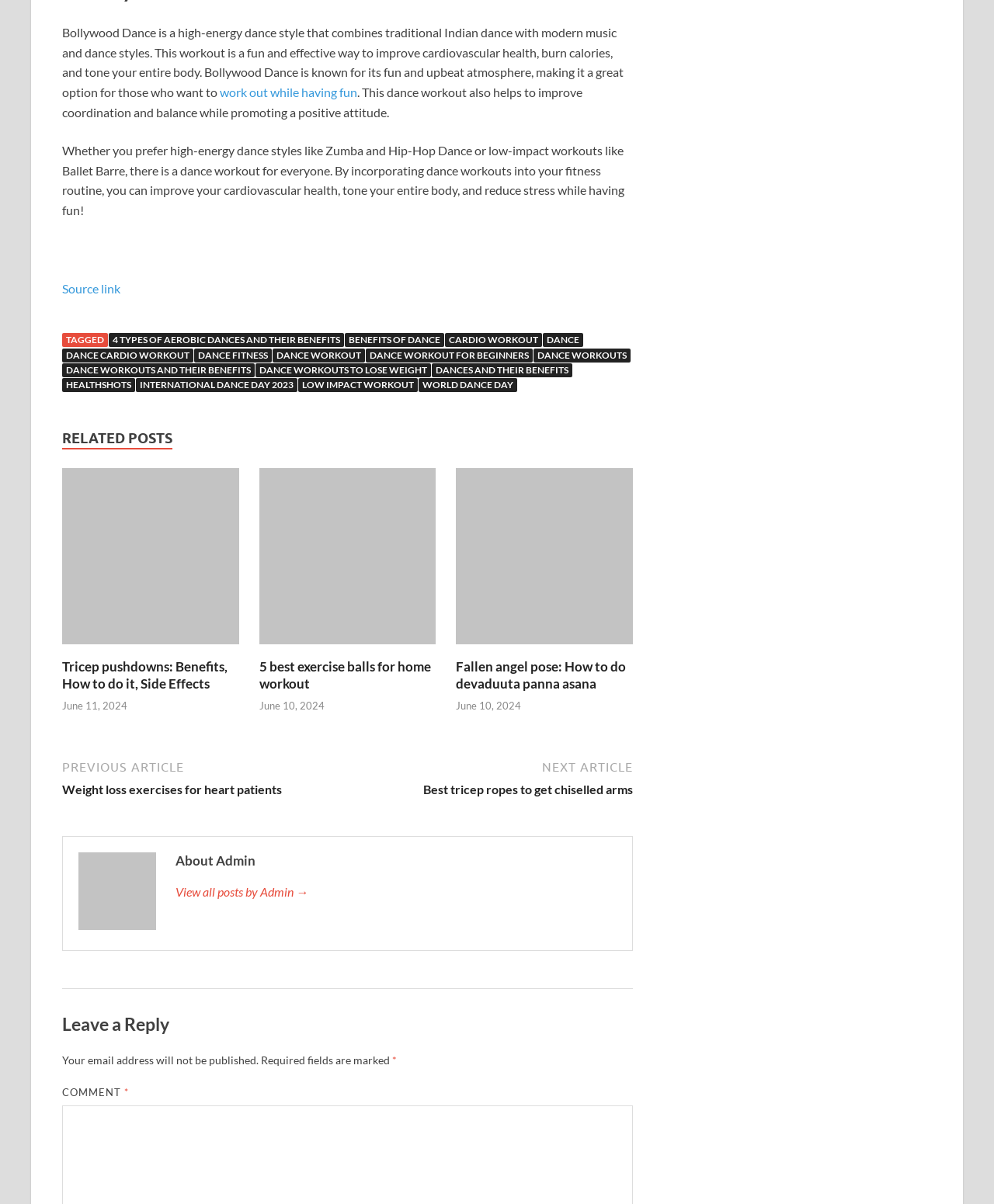Locate the bounding box coordinates for the element described below: "dance workout for beginners". The coordinates must be four float values between 0 and 1, formatted as [left, top, right, bottom].

[0.368, 0.289, 0.536, 0.301]